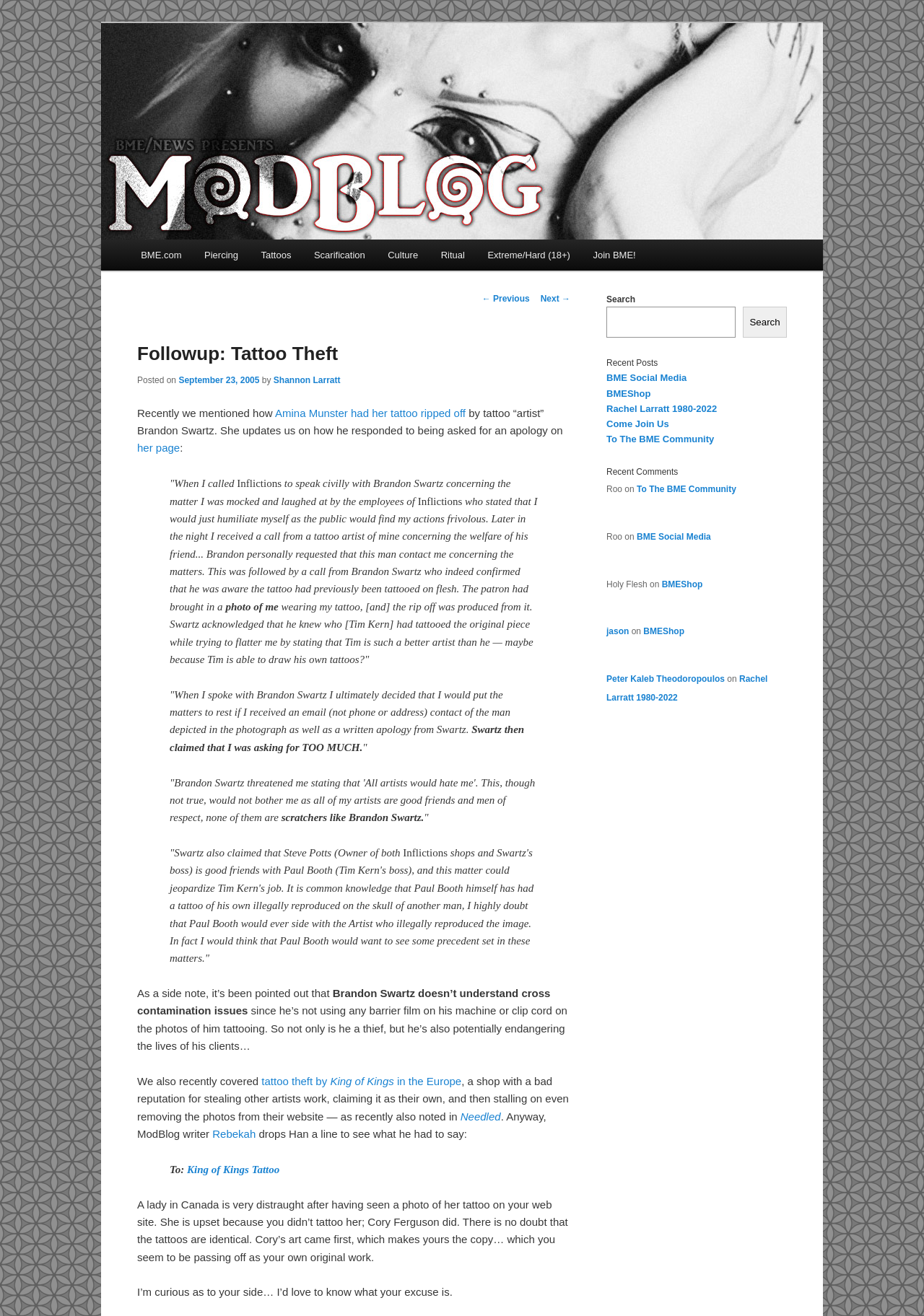Answer the question with a brief word or phrase:
What is the name of the website mentioned in the post?

Needled